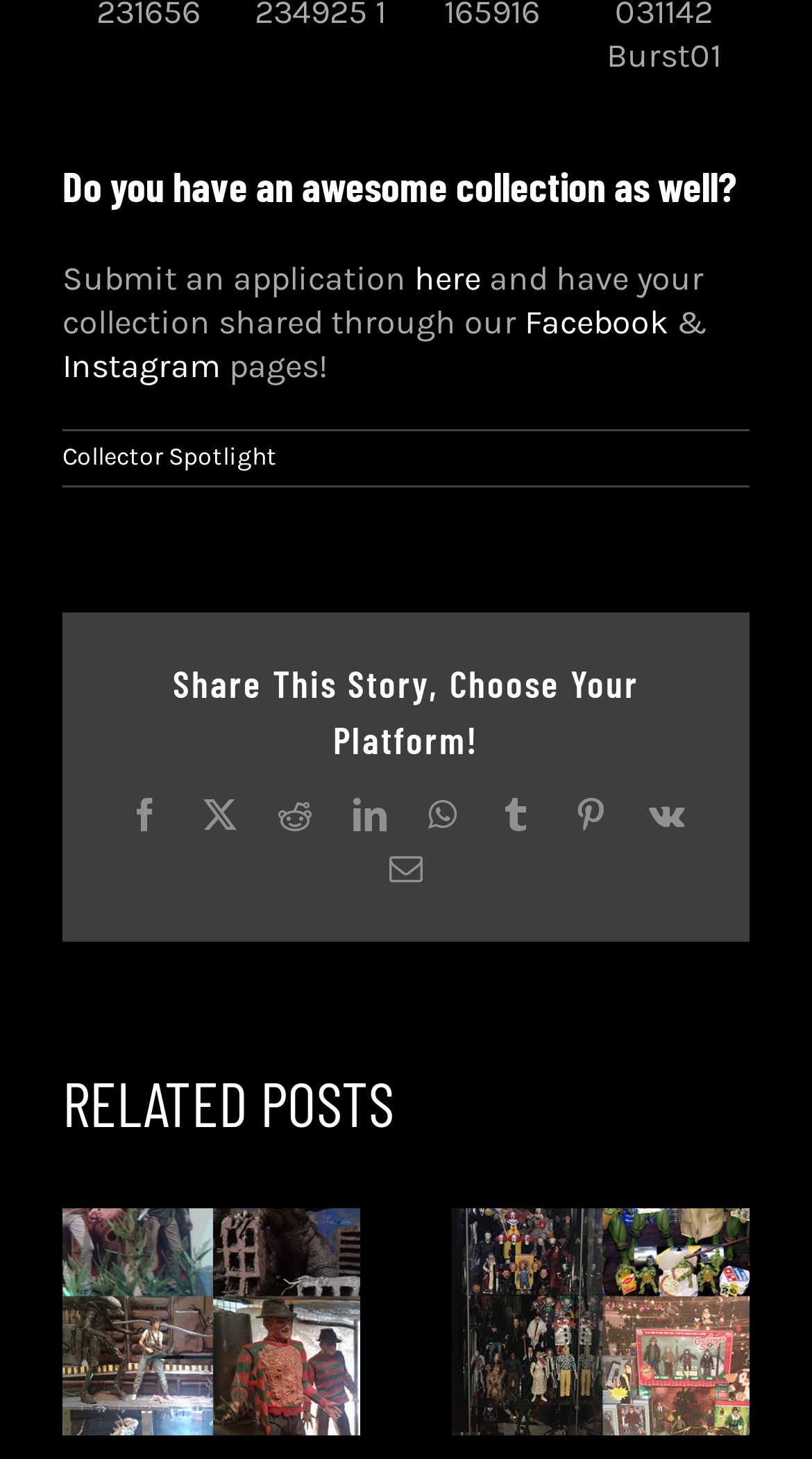Please identify the bounding box coordinates of the area that needs to be clicked to fulfill the following instruction: "View Collector Spotlight."

[0.077, 0.303, 0.341, 0.323]